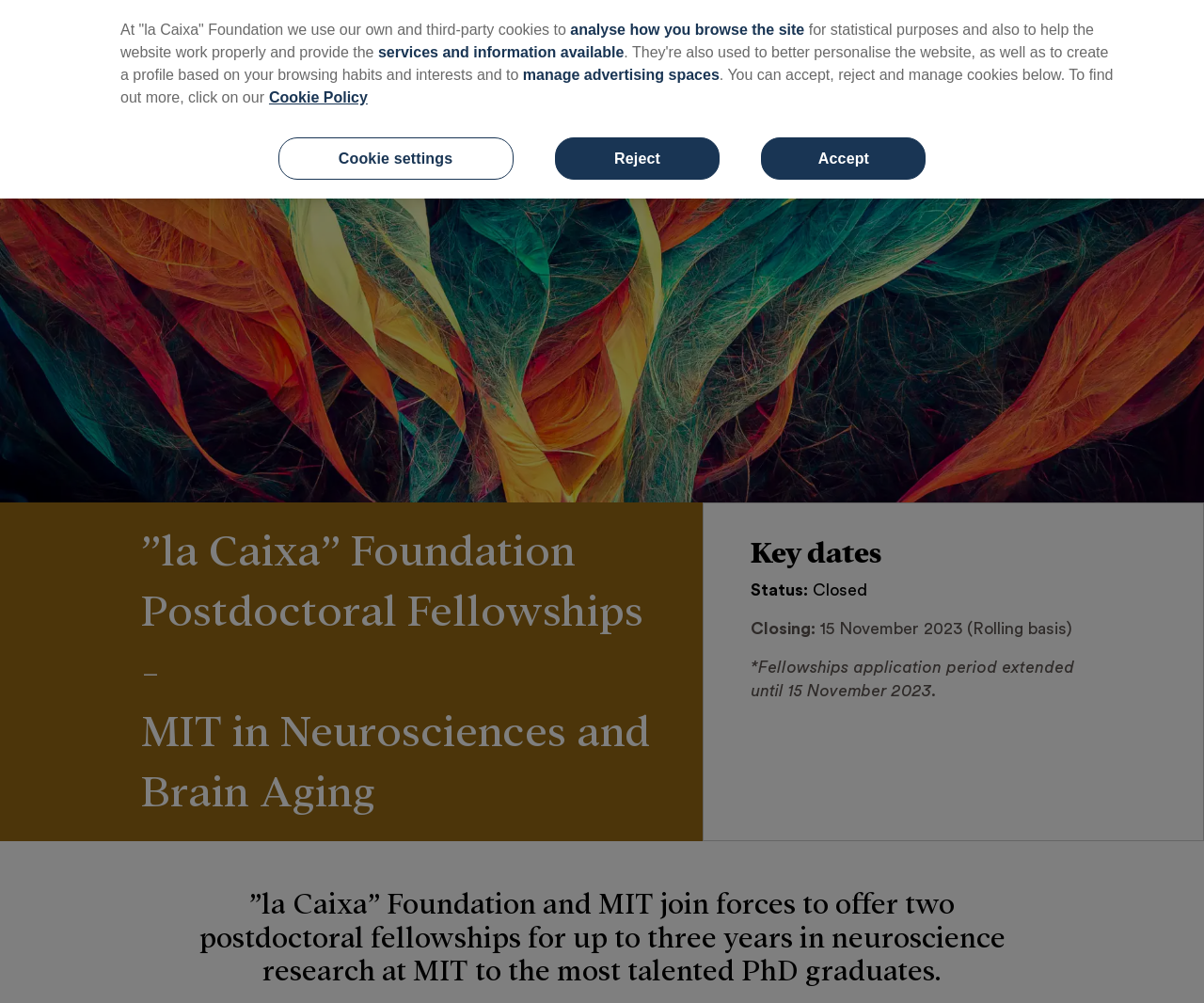What is the current status of the fellowships application?
Using the visual information from the image, give a one-word or short-phrase answer.

Closed